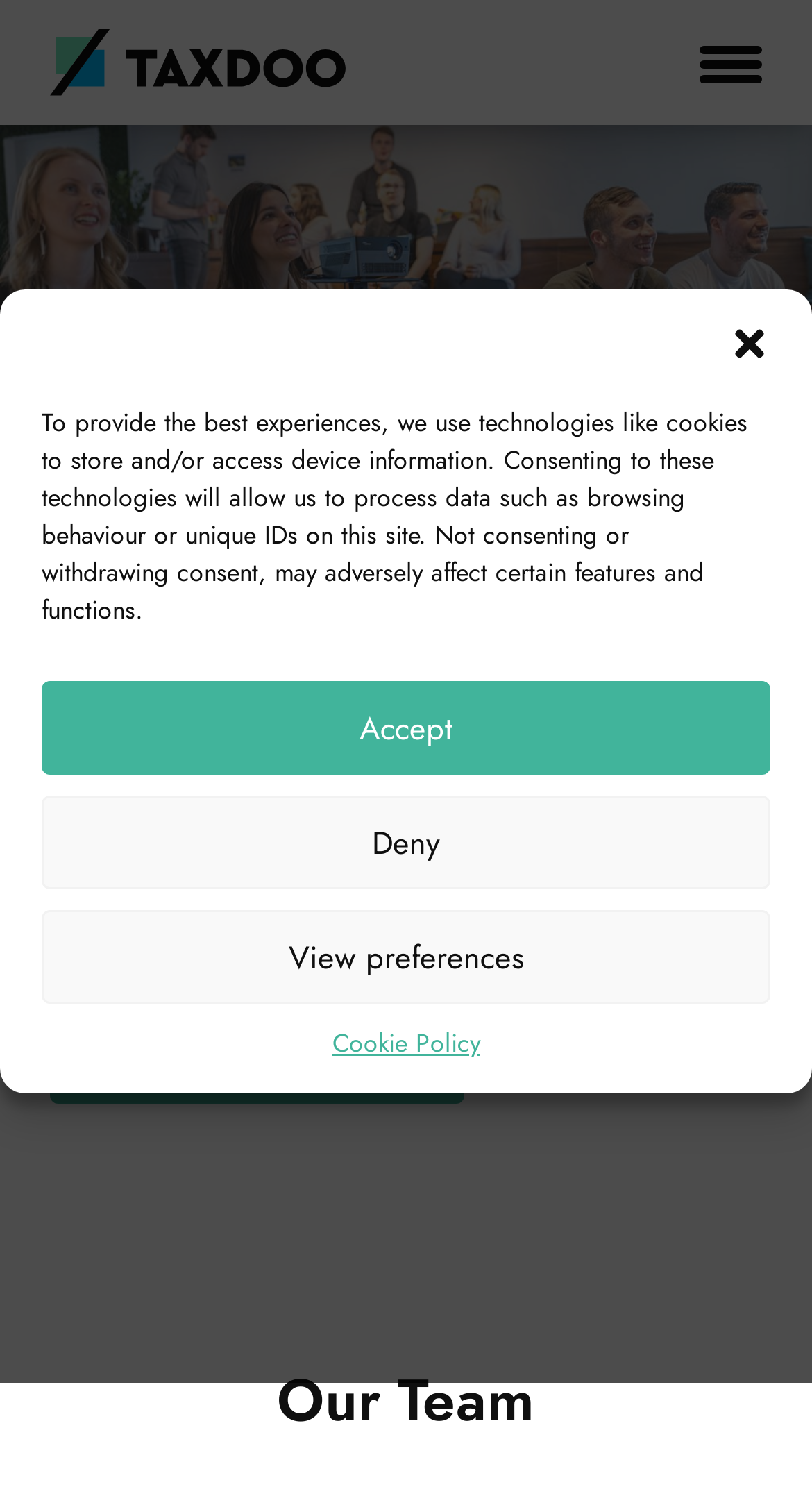Locate the bounding box of the UI element described in the following text: "Customer Support & Success".

[0.174, 0.184, 0.779, 0.223]